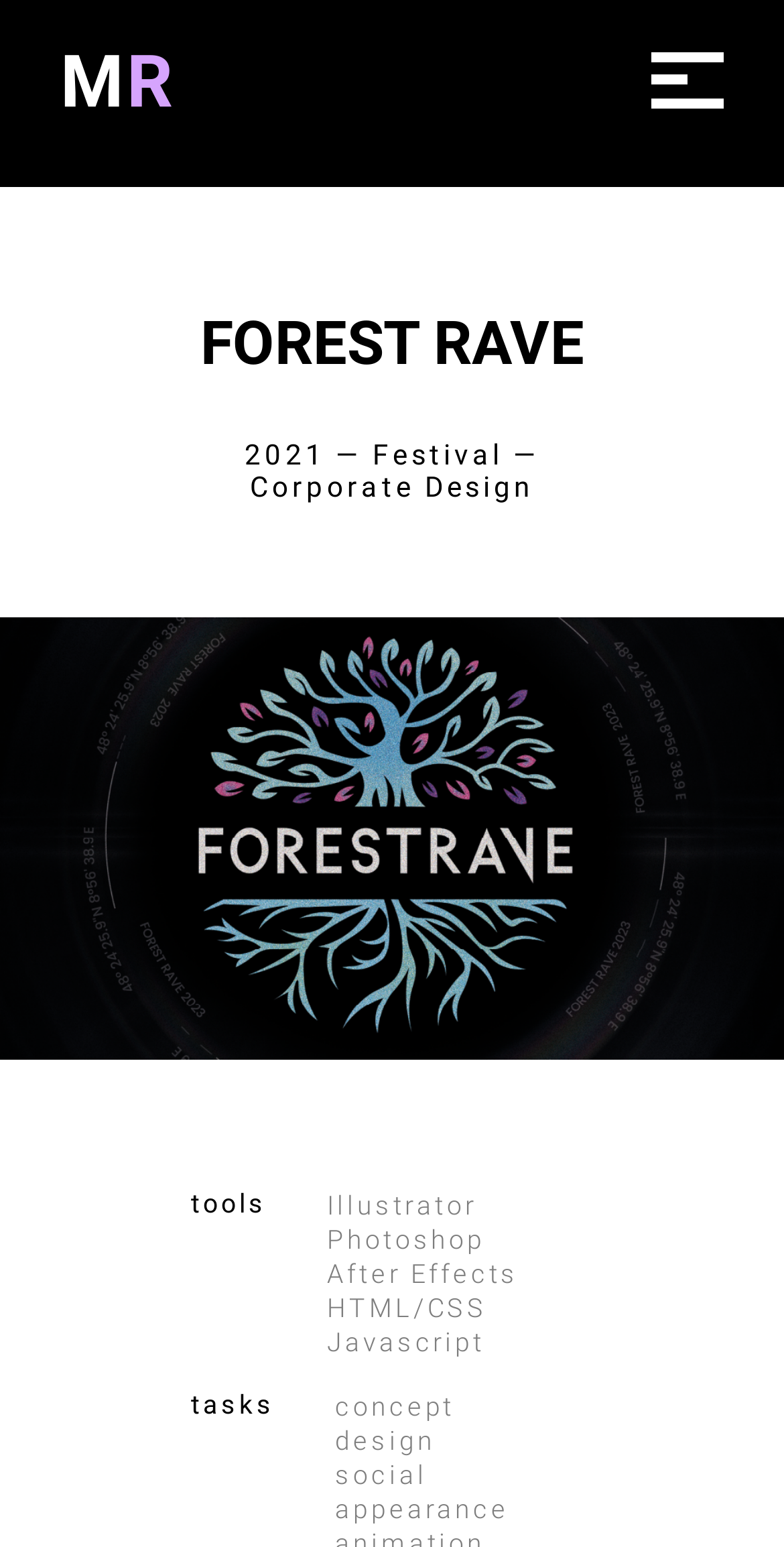What is the type of design mentioned?
Answer the question with a single word or phrase derived from the image.

Corporate Design